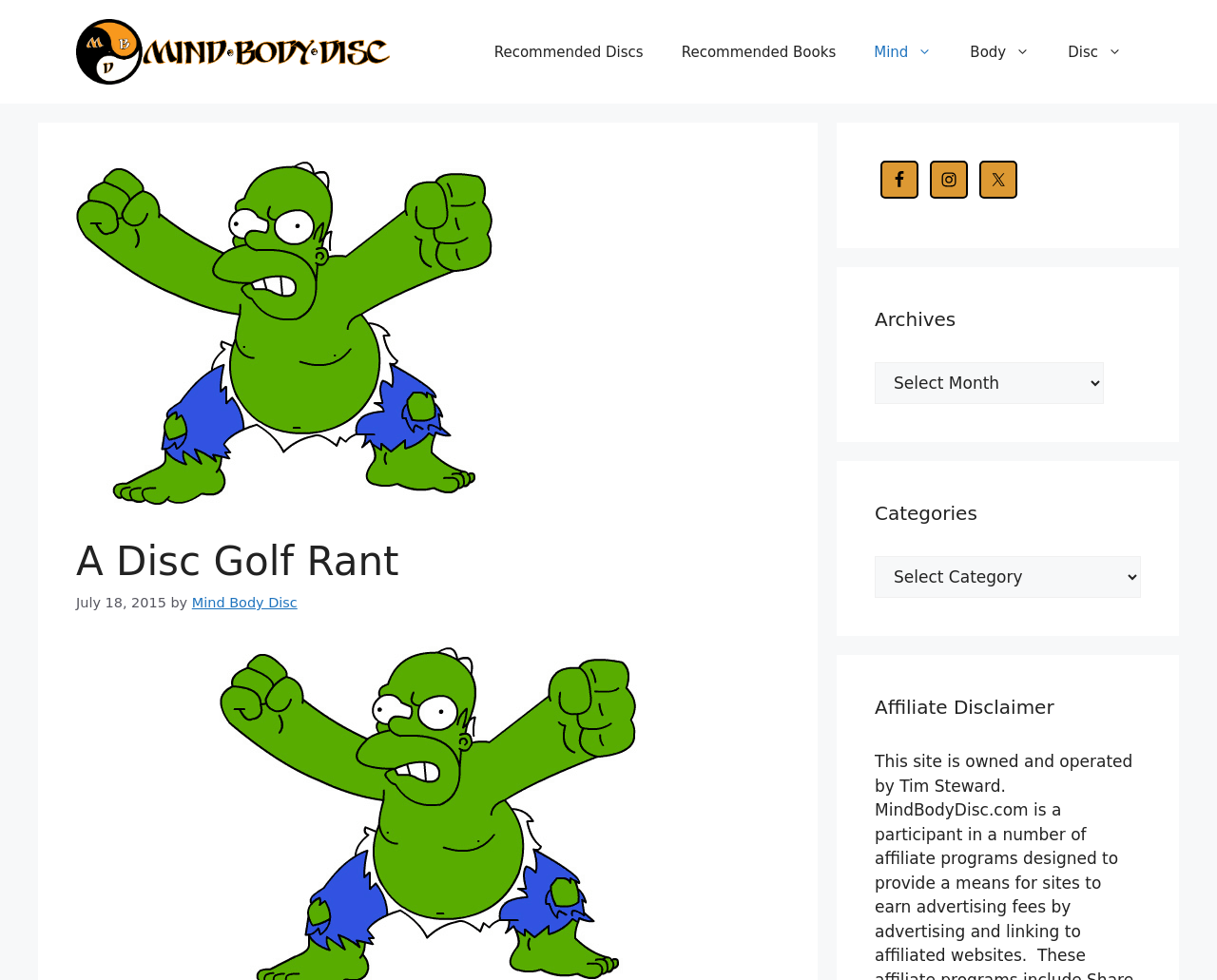Can you provide the bounding box coordinates for the element that should be clicked to implement the instruction: "check SUPPORT"?

None